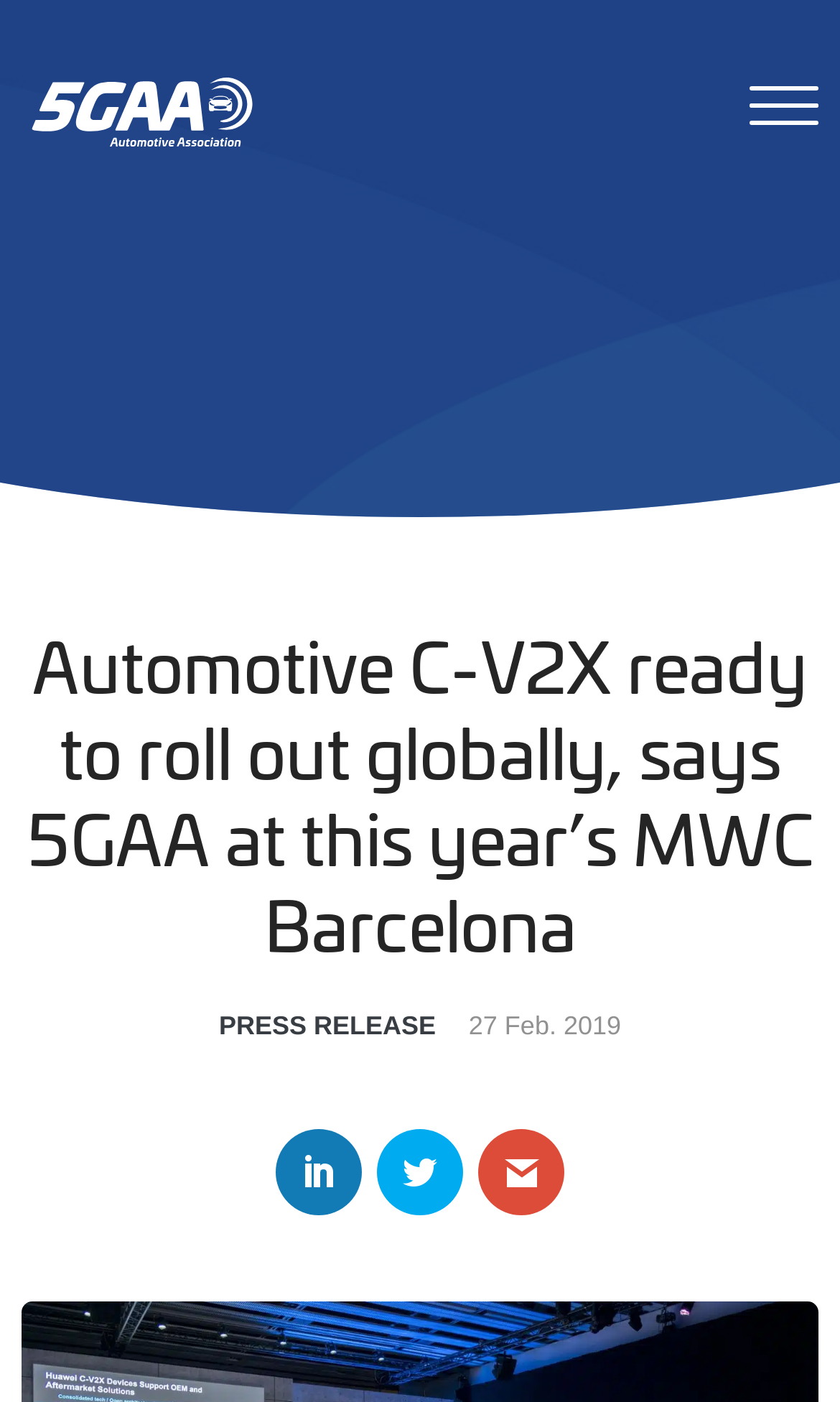What is the name of the association?
Can you give a detailed and elaborate answer to the question?

The name of the association can be found in the top-left corner of the webpage, where the logo '5GAA | Automotive Association' is located.